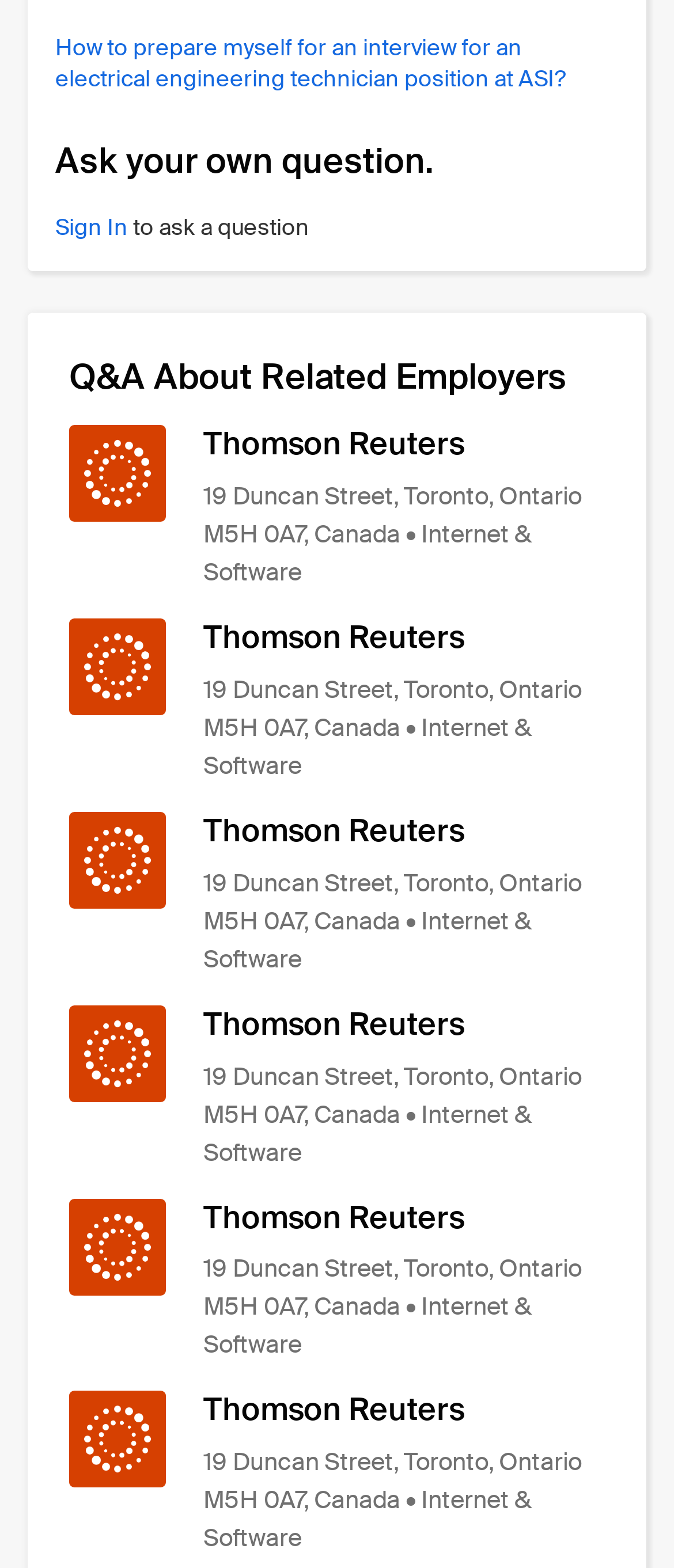Determine the bounding box coordinates of the element's region needed to click to follow the instruction: "View Thomson Reuters". Provide these coordinates as four float numbers between 0 and 1, formatted as [left, top, right, bottom].

[0.103, 0.517, 0.897, 0.623]